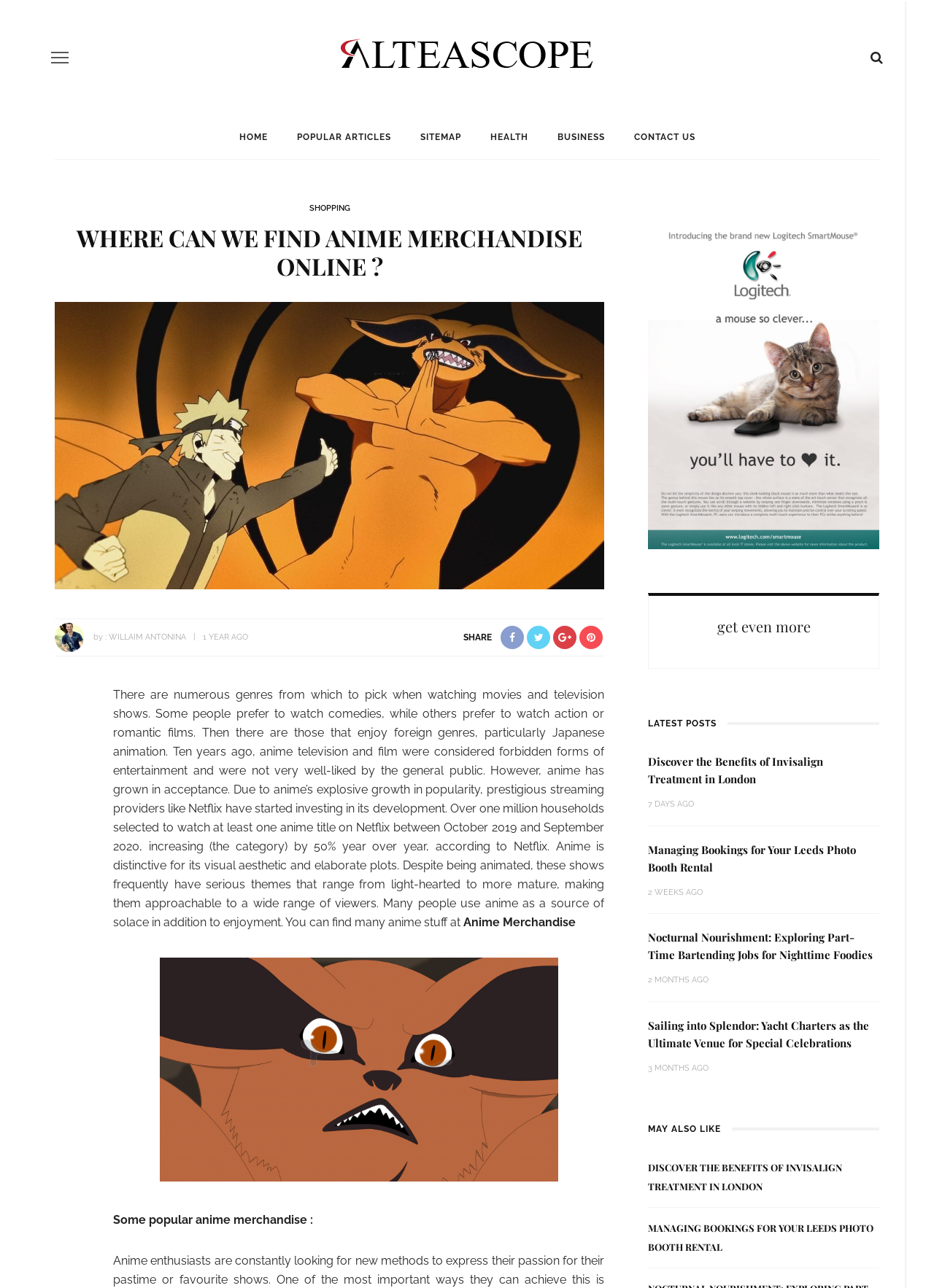What type of images are displayed on the webpage?
Craft a detailed and extensive response to the question.

The webpage displays various images related to anime, including anime characters, anime clothing, and anime merchandise, which suggests that the website is focused on showcasing anime-related content.